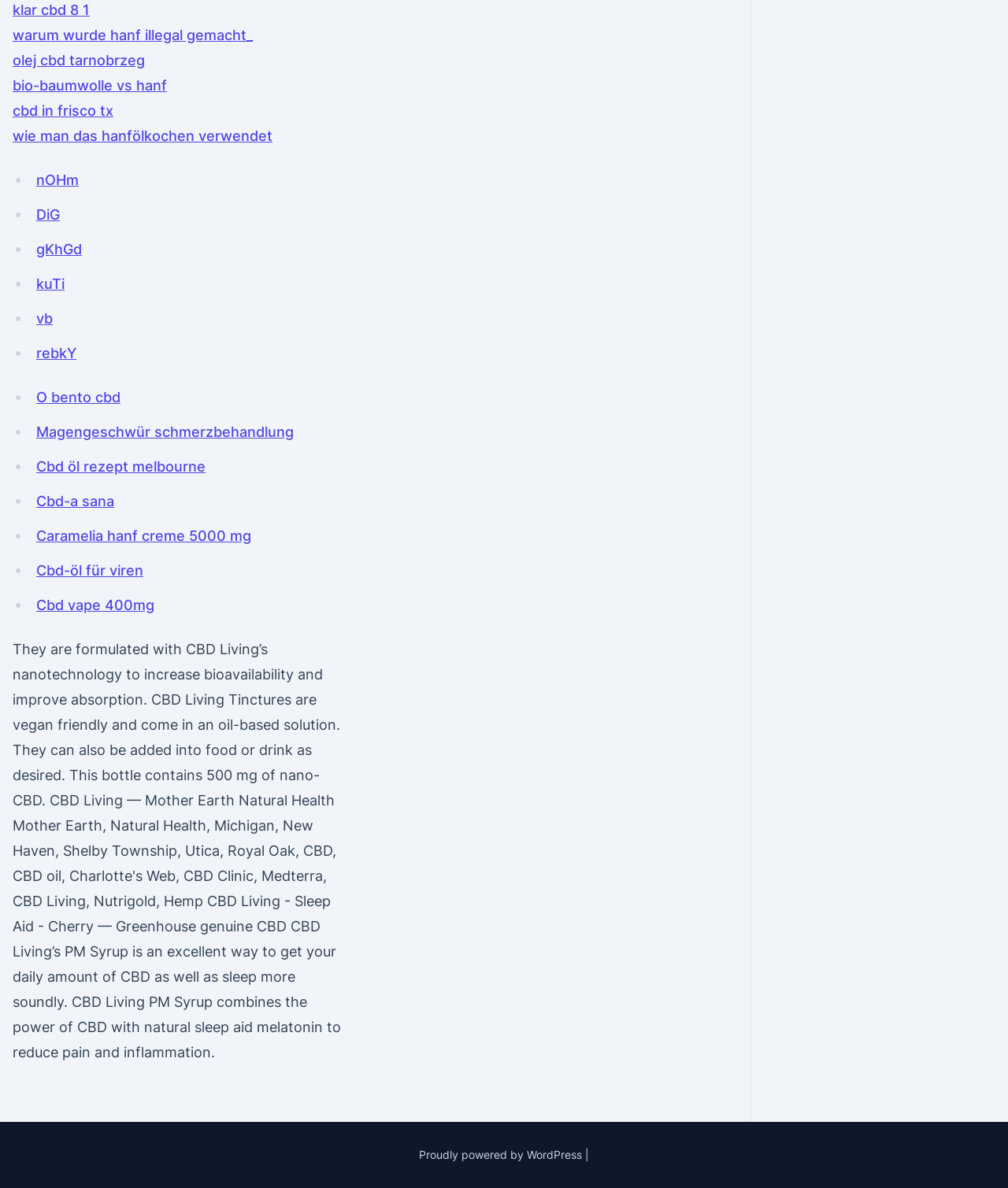Look at the image and write a detailed answer to the question: 
What type of content is available on the webpage?

The webpage appears to be a collection of informative links related to CBD and hemp. The links may lead to articles, blog posts, or product pages that offer information on these topics.